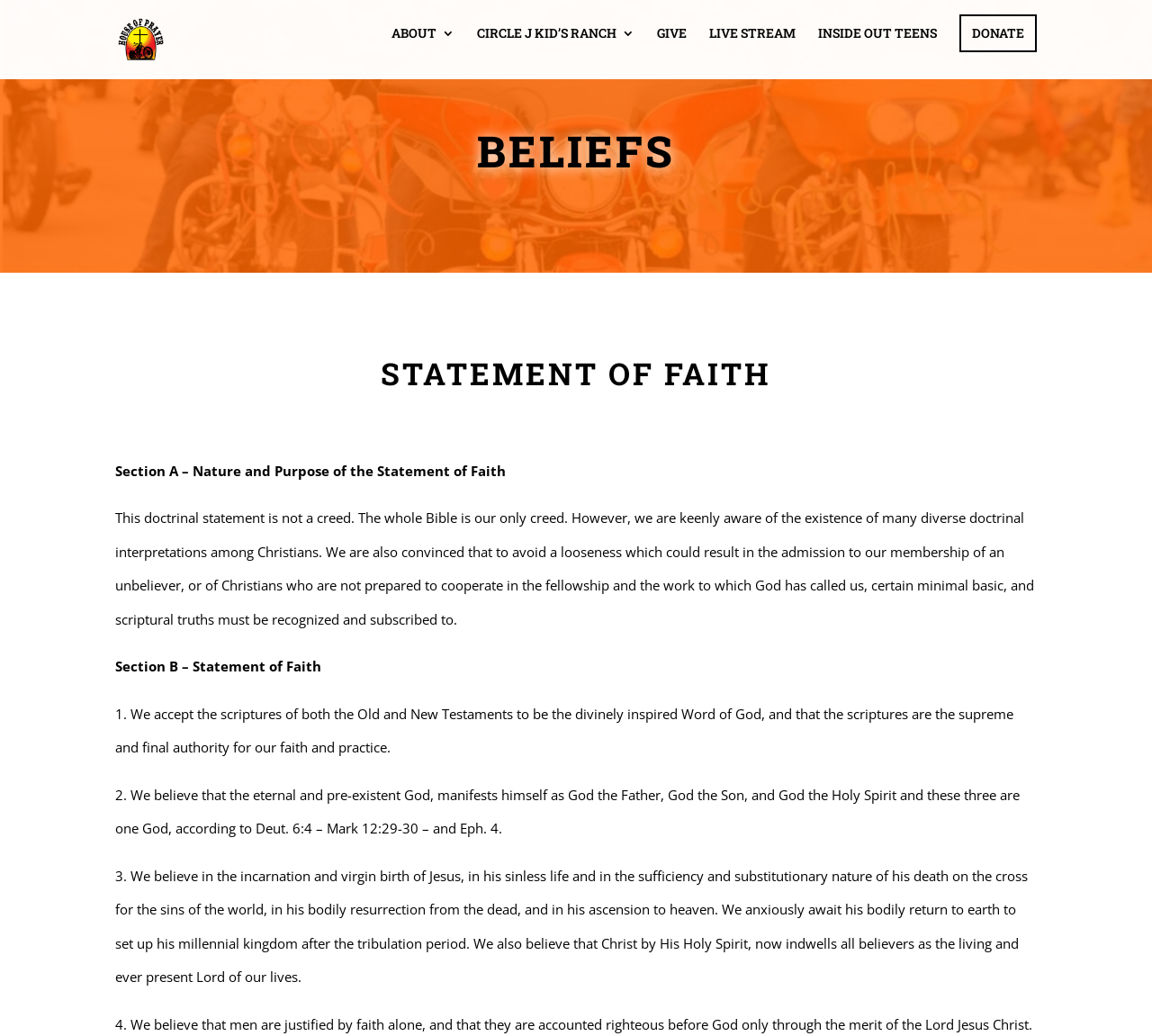Determine the bounding box coordinates of the section I need to click to execute the following instruction: "search for something". Provide the coordinates as four float numbers between 0 and 1, i.e., [left, top, right, bottom].

[0.1, 0.0, 0.9, 0.001]